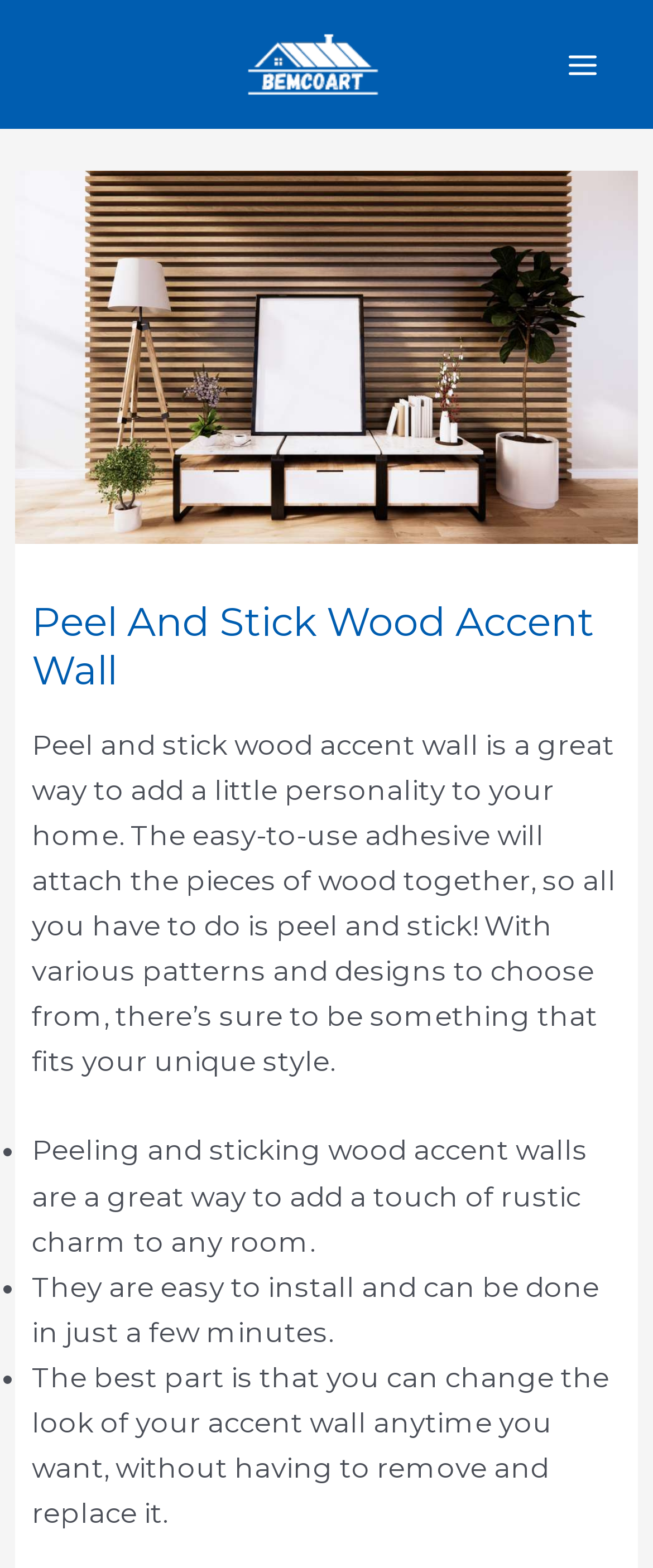How long does it take to install peel and stick wood accent wall?
Carefully analyze the image and provide a thorough answer to the question.

According to the webpage, peel and stick wood accent wall is easy to install and can be done in just a few minutes.